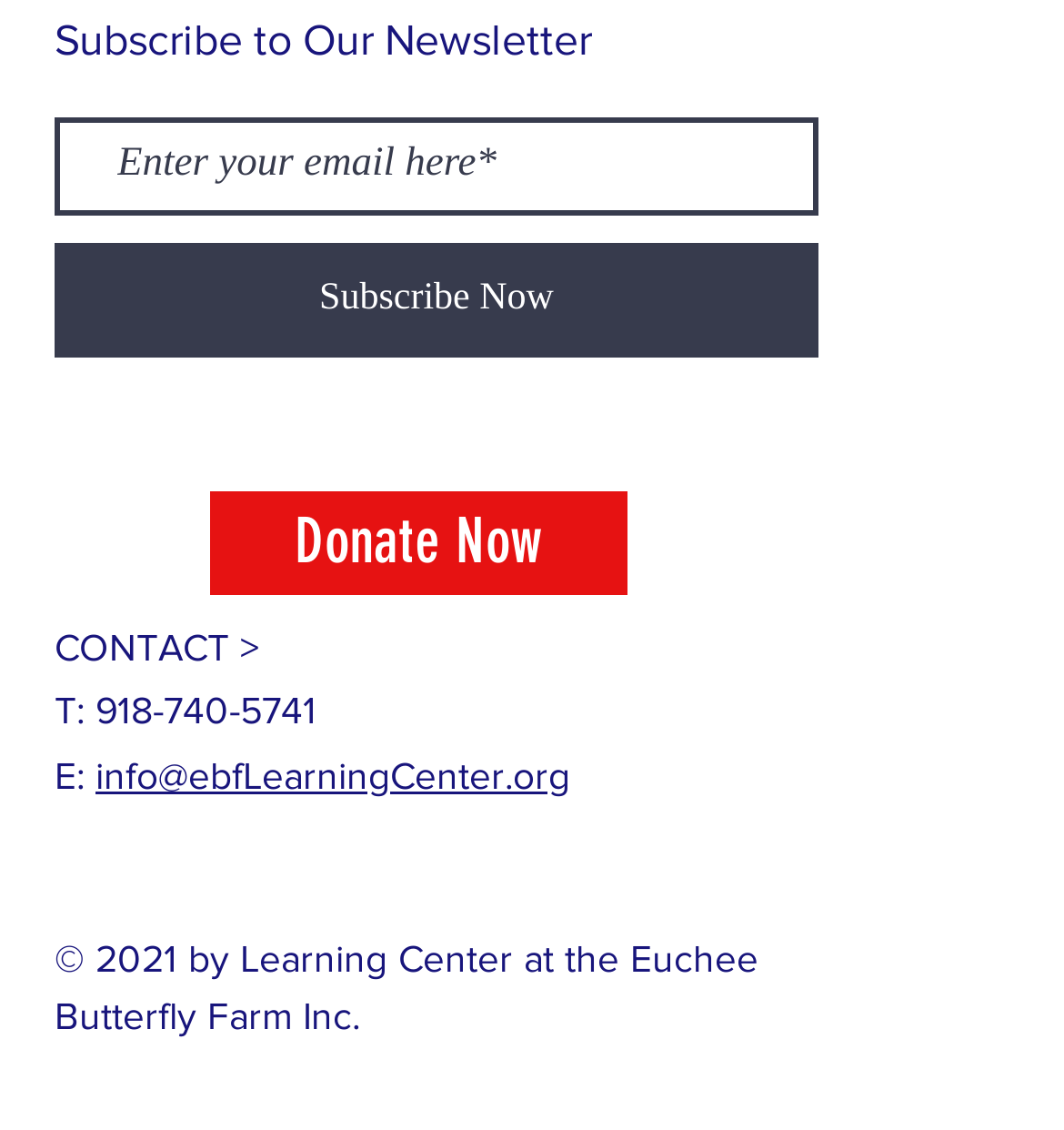What is the phone number to contact?
Provide a fully detailed and comprehensive answer to the question.

I found the phone number by looking at the 'CONTACT' section, where it says 'T:' followed by the phone number '918-740-5741'.